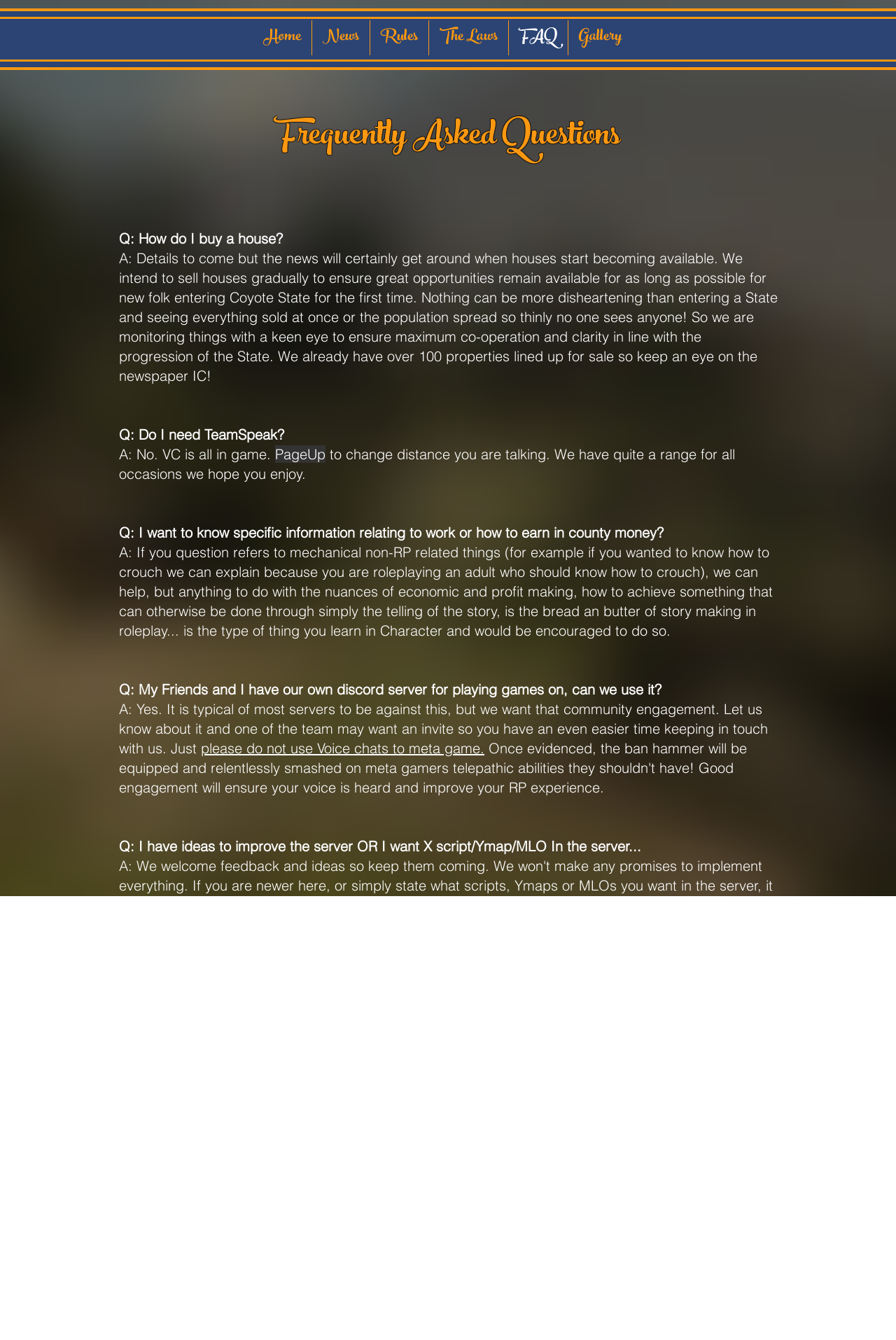What happens if I fail my whitelist application?
Please provide a single word or phrase answer based on the image.

Can reapply immediately